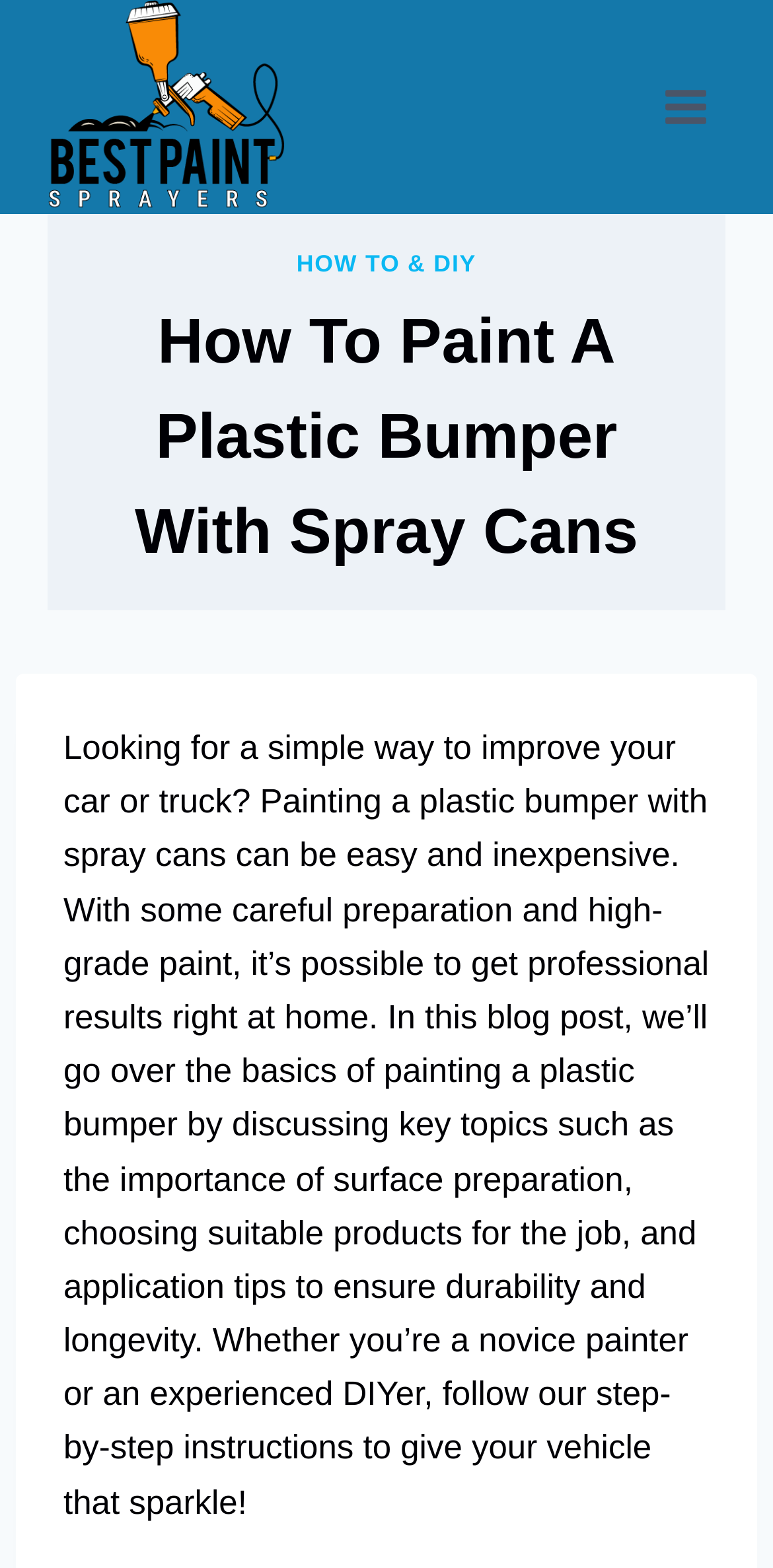What type of products are suitable for painting a plastic bumper?
From the details in the image, answer the question comprehensively.

The static text mentions that choosing suitable products for the job is one of the key topics discussed in the blog post, and it specifically mentions high-grade paint as an example of a suitable product.